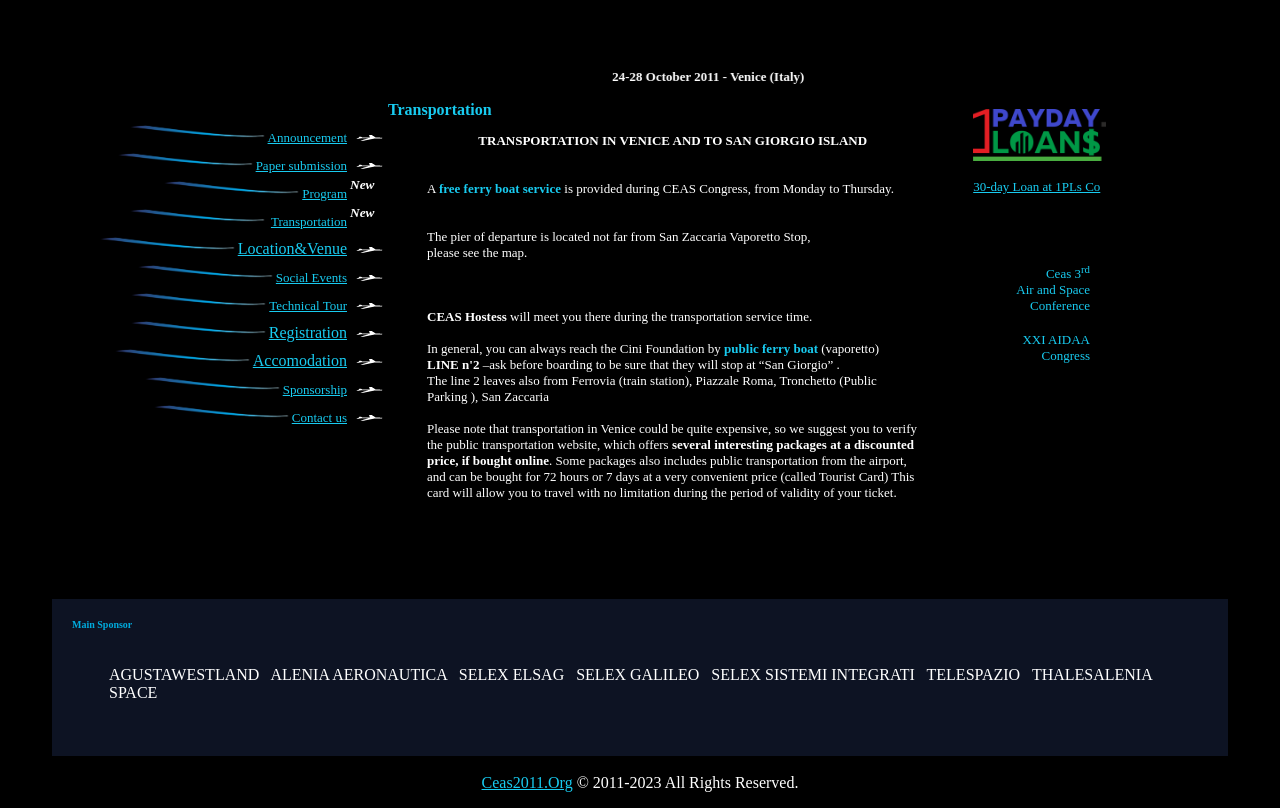Given the element description, predict the bounding box coordinates in the format (top-left x, top-left y, bottom-right x, bottom-right y), using floating point numbers between 0 and 1: Transportation

[0.212, 0.265, 0.271, 0.283]